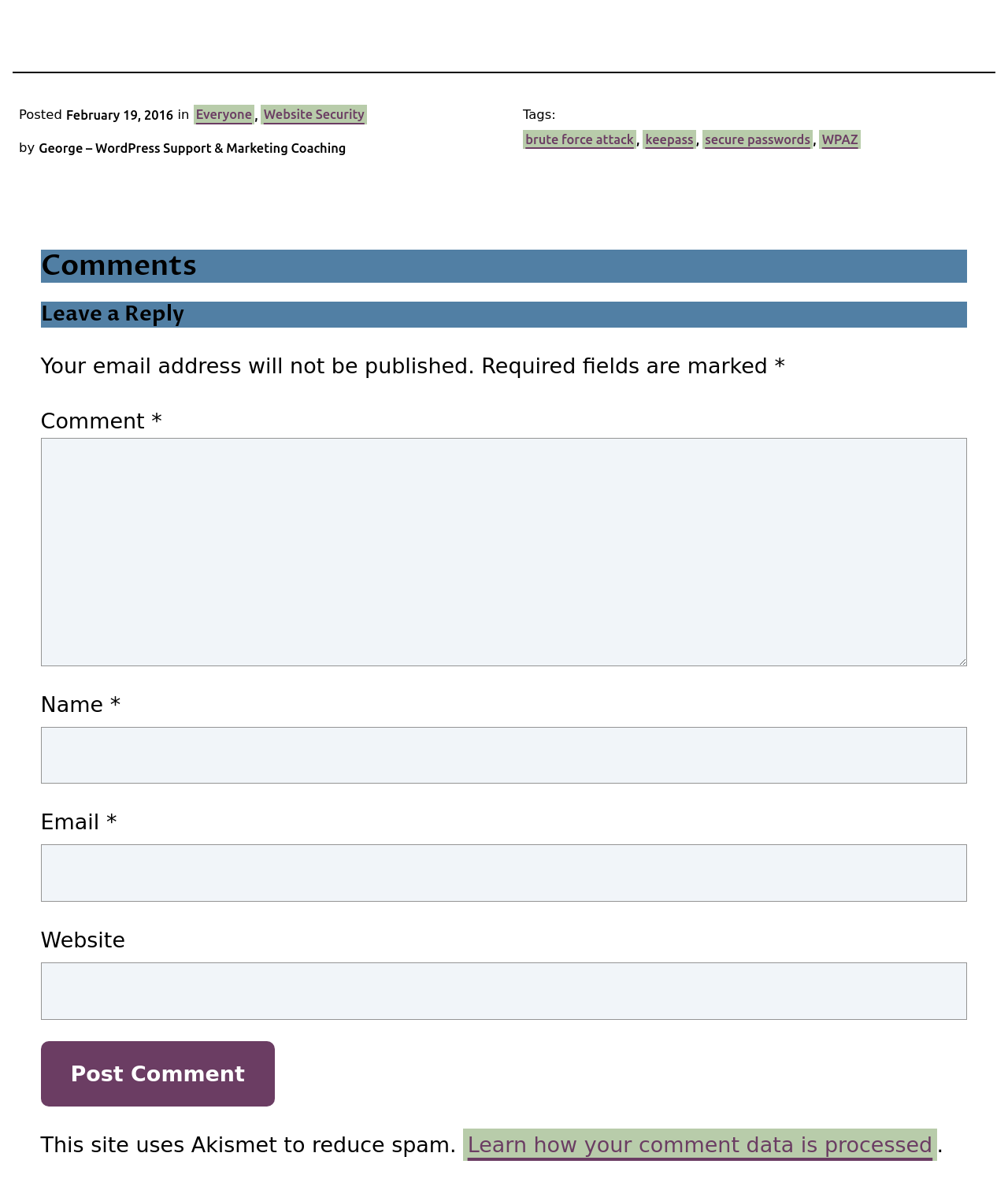What is the category of the article?
Look at the screenshot and give a one-word or phrase answer.

Website Security